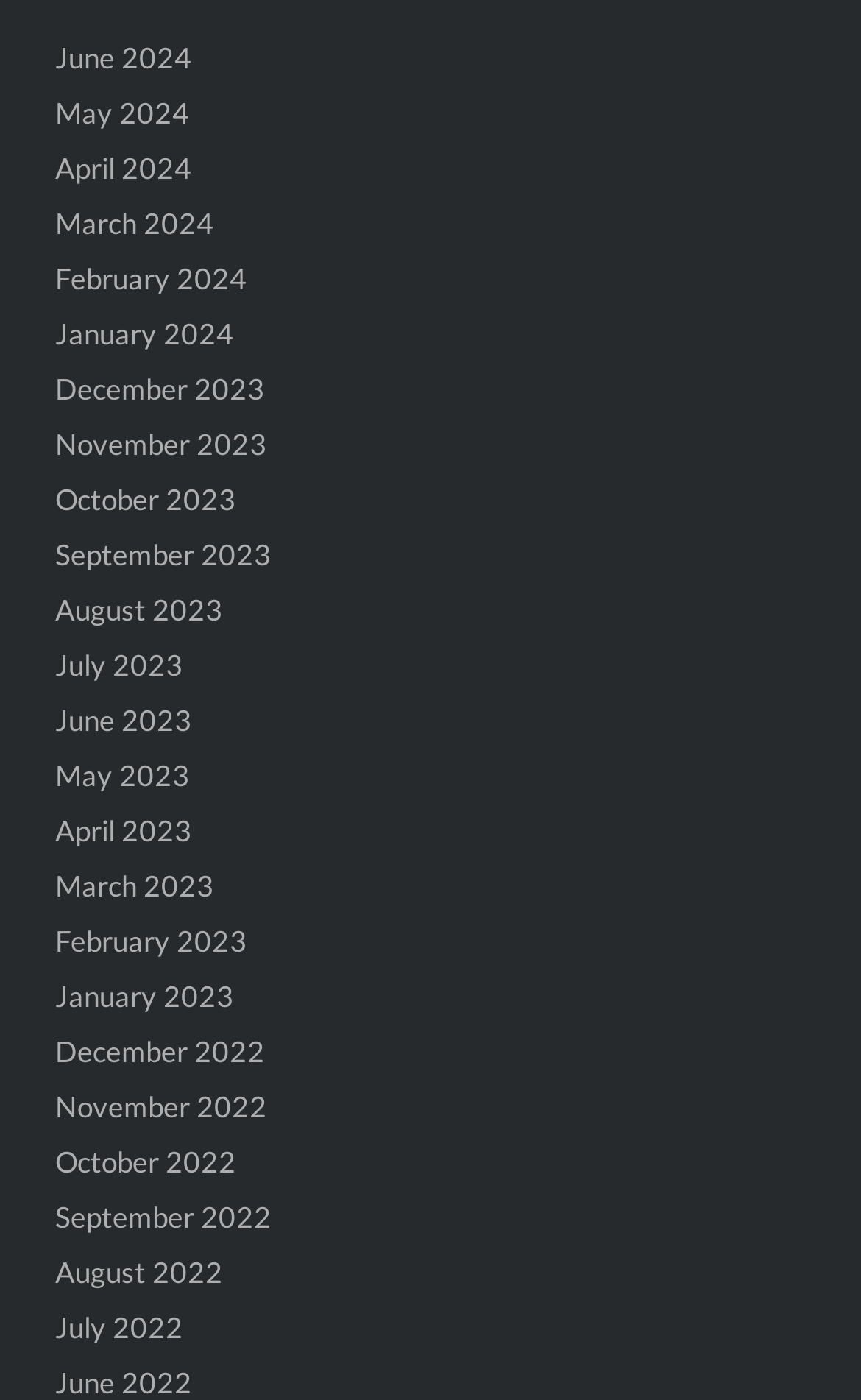Identify the bounding box for the described UI element: "February 2024".

[0.064, 0.186, 0.287, 0.212]